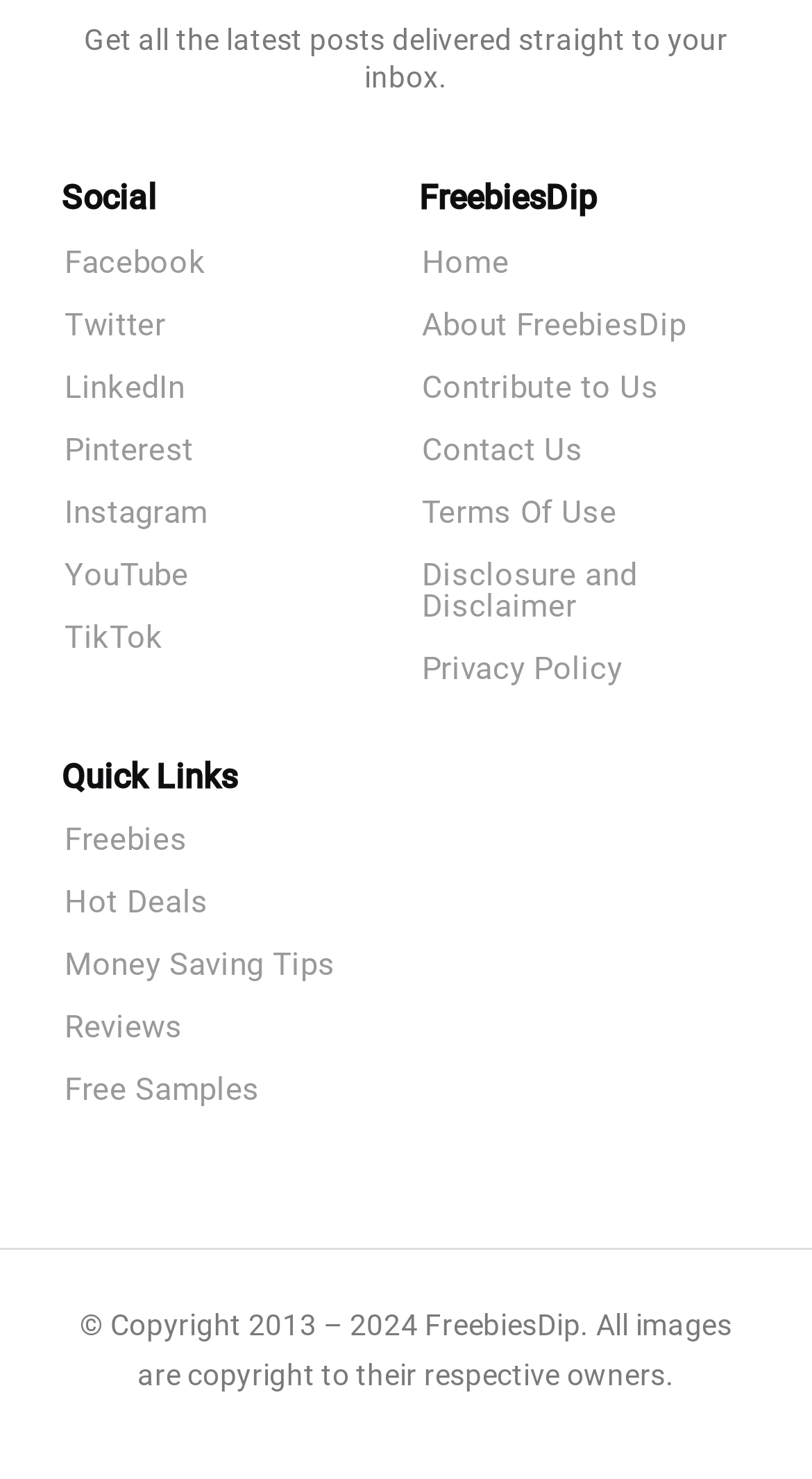Provide a short answer to the following question with just one word or phrase: What is the copyright year range of the website?

2013-2024